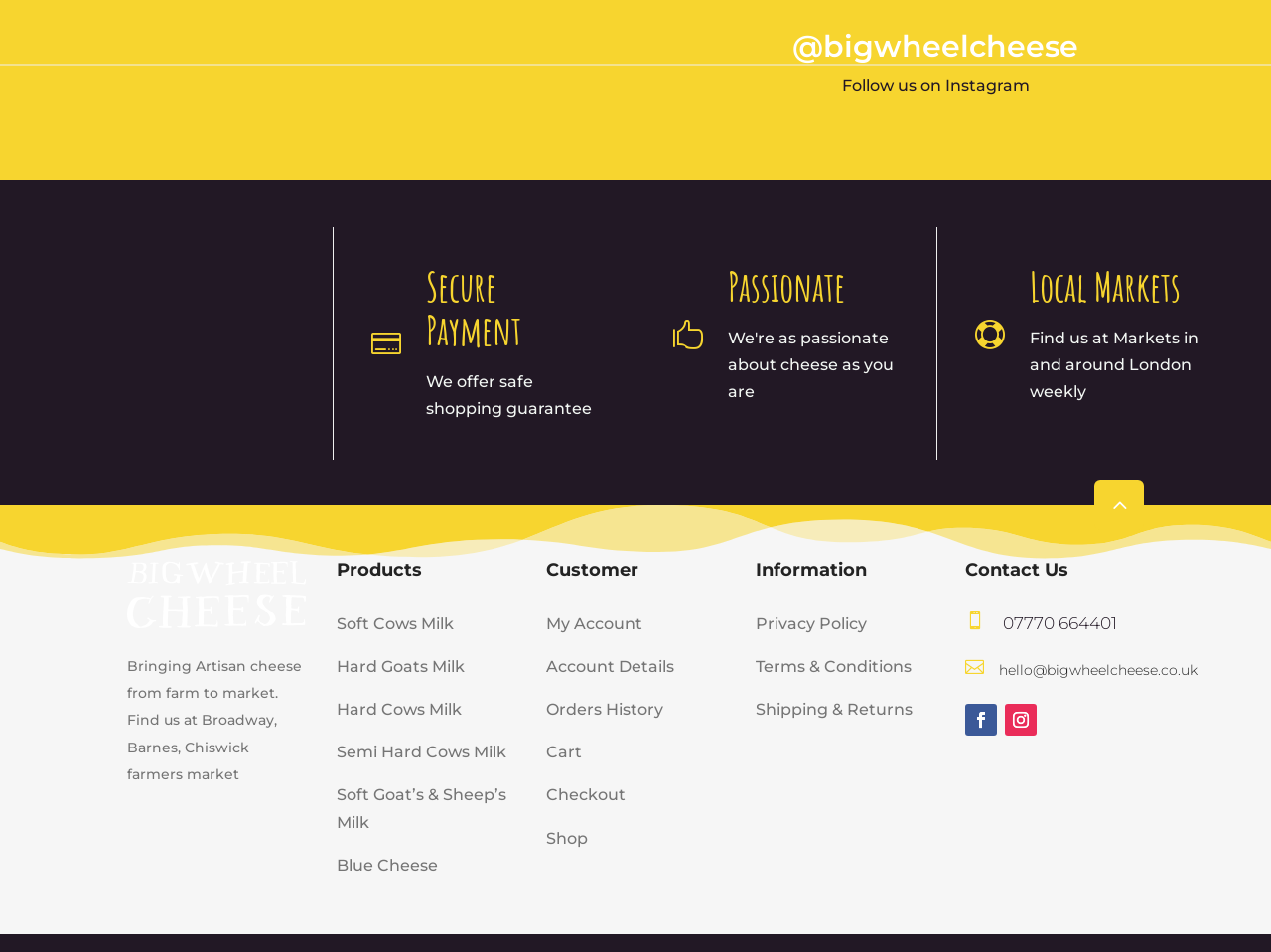For the given element description Shop, determine the bounding box coordinates of the UI element. The coordinates should follow the format (top-left x, top-left y, bottom-right x, bottom-right y) and be within the range of 0 to 1.

[0.43, 0.87, 0.462, 0.89]